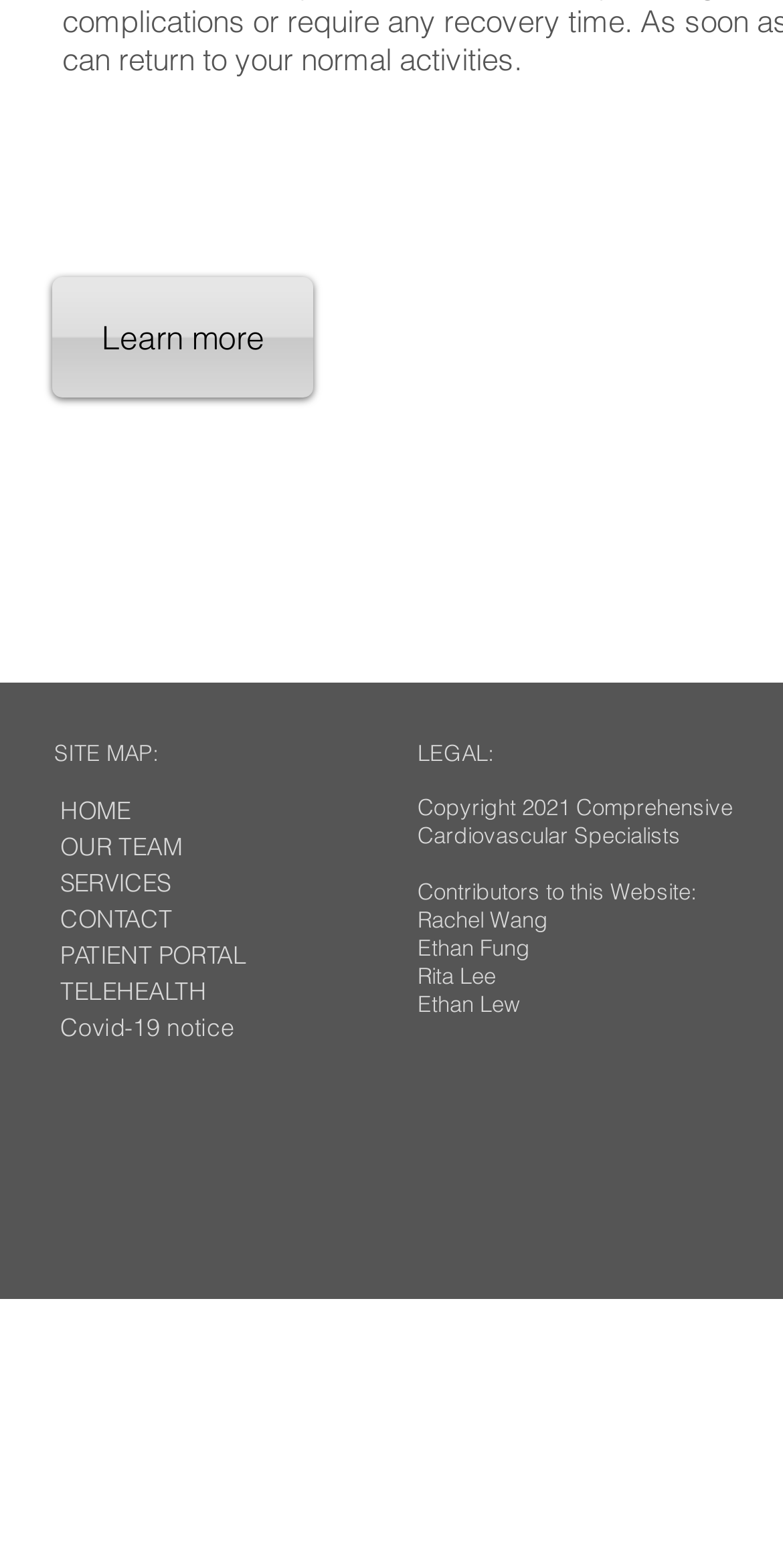What is the purpose of the 'Site Map' section?
Respond with a short answer, either a single word or a phrase, based on the image.

To provide a site map